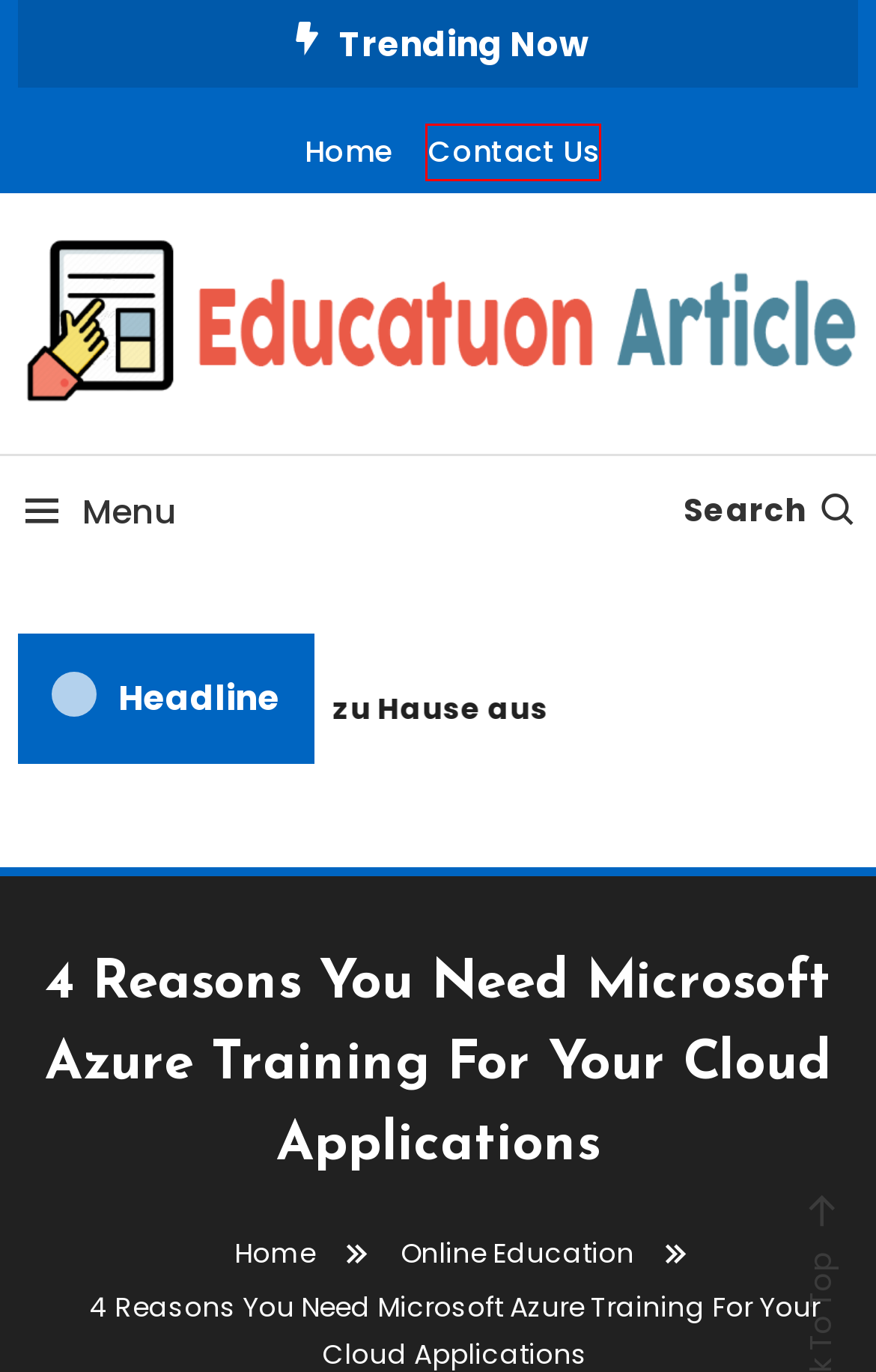Look at the screenshot of a webpage, where a red bounding box highlights an element. Select the best description that matches the new webpage after clicking the highlighted element. Here are the candidates:
A. May 2022 – Education Article
B. Contact Us – Education Article
C. December 2022 – Education Article
D. New Real Estate Courses:  – Education Article
E. May 2023 – Education Article
F. November 2021 – Education Article
G. December 2023 – Education Article
H. Education Article – Insights and Perspectives on Learning

B